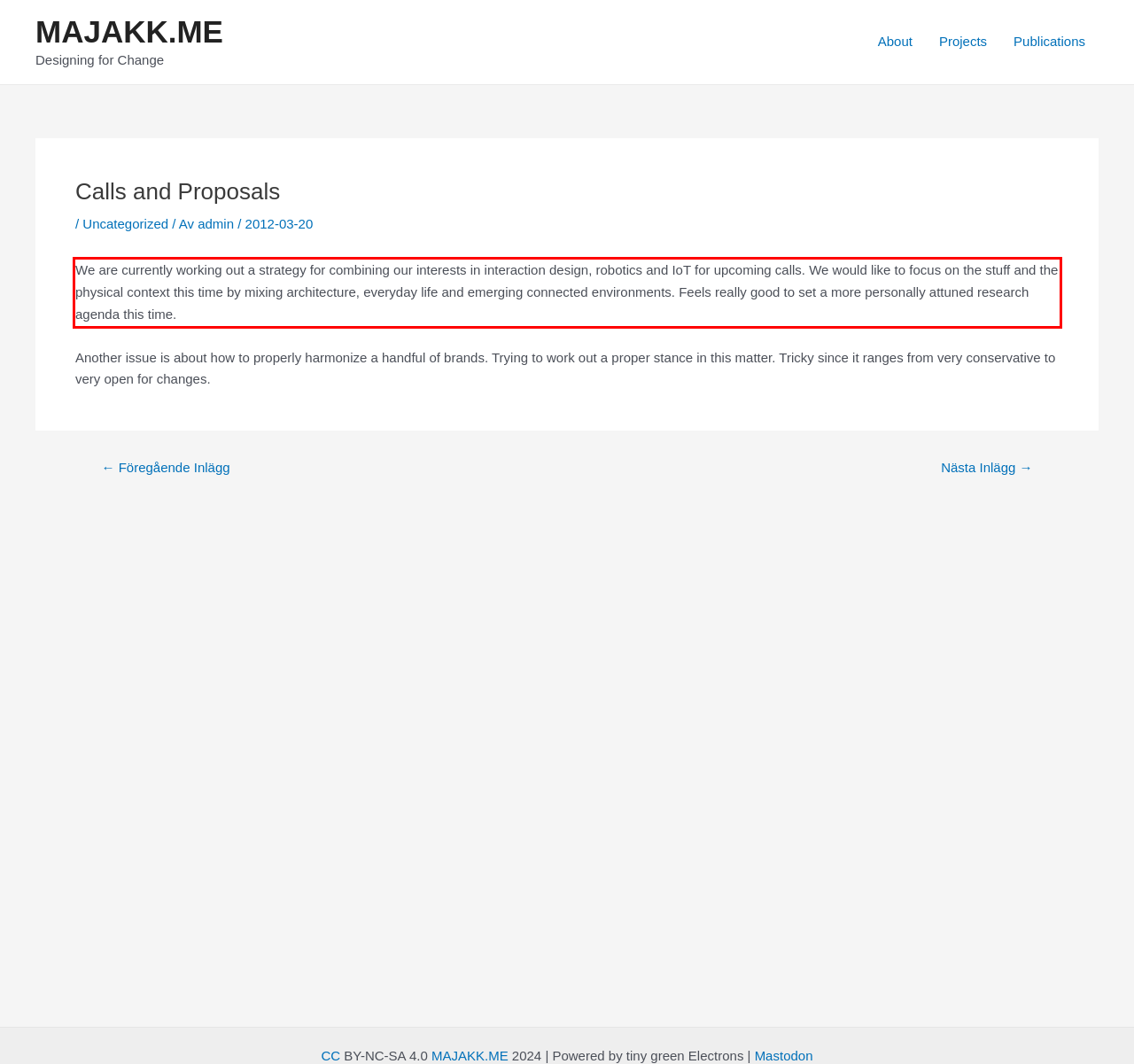You have a screenshot of a webpage with a red bounding box. Identify and extract the text content located inside the red bounding box.

We are currently working out a strategy for combining our interests in interaction design, robotics and IoT for upcoming calls. We would like to focus on the stuff and the physical context this time by mixing architecture, everyday life and emerging connected environments. Feels really good to set a more personally attuned research agenda this time.